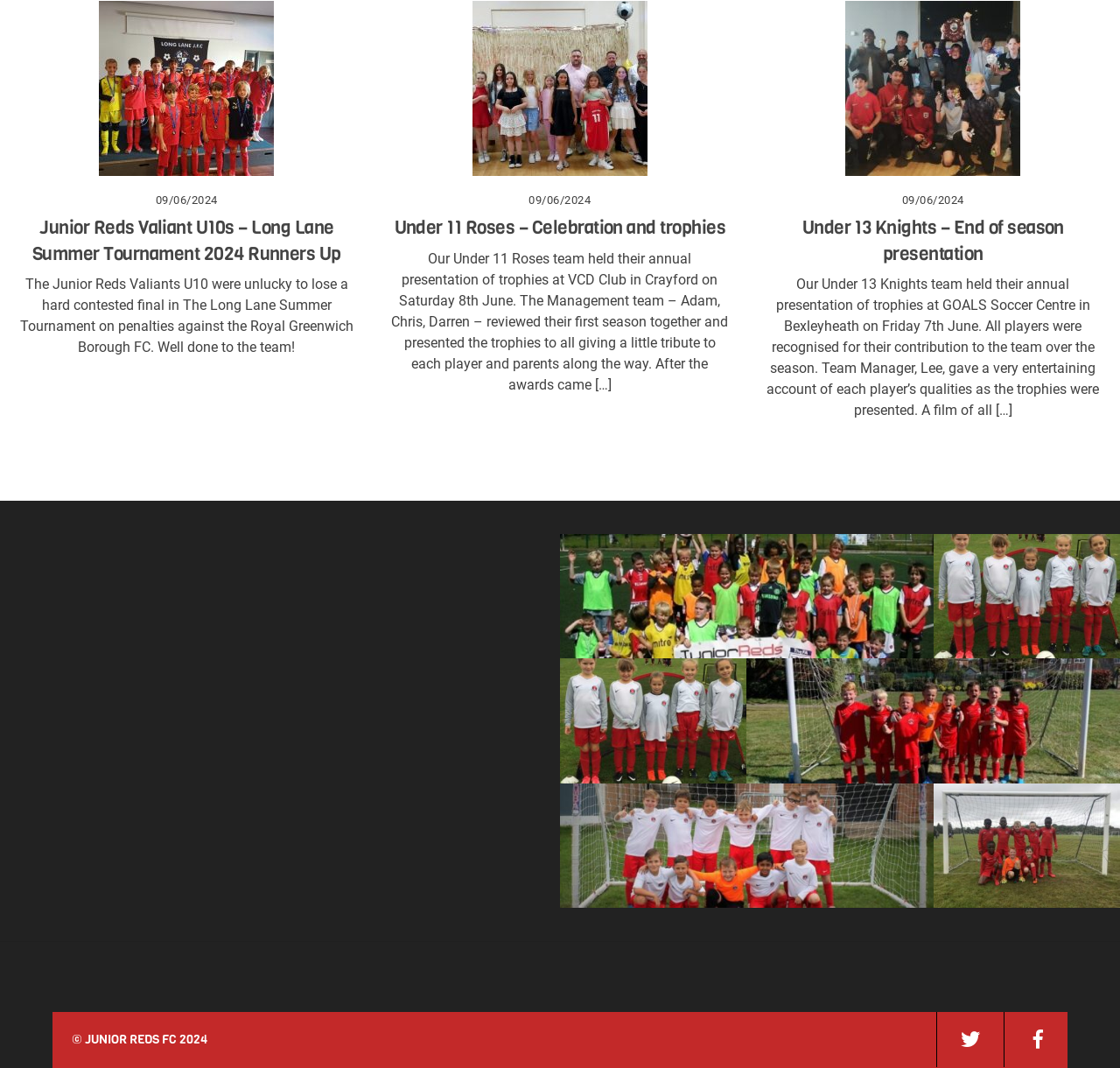Please identify the bounding box coordinates of the region to click in order to complete the task: "Check Under 11 Roses team celebration". The coordinates must be four float numbers between 0 and 1, specified as [left, top, right, bottom].

[0.349, 0.202, 0.651, 0.226]